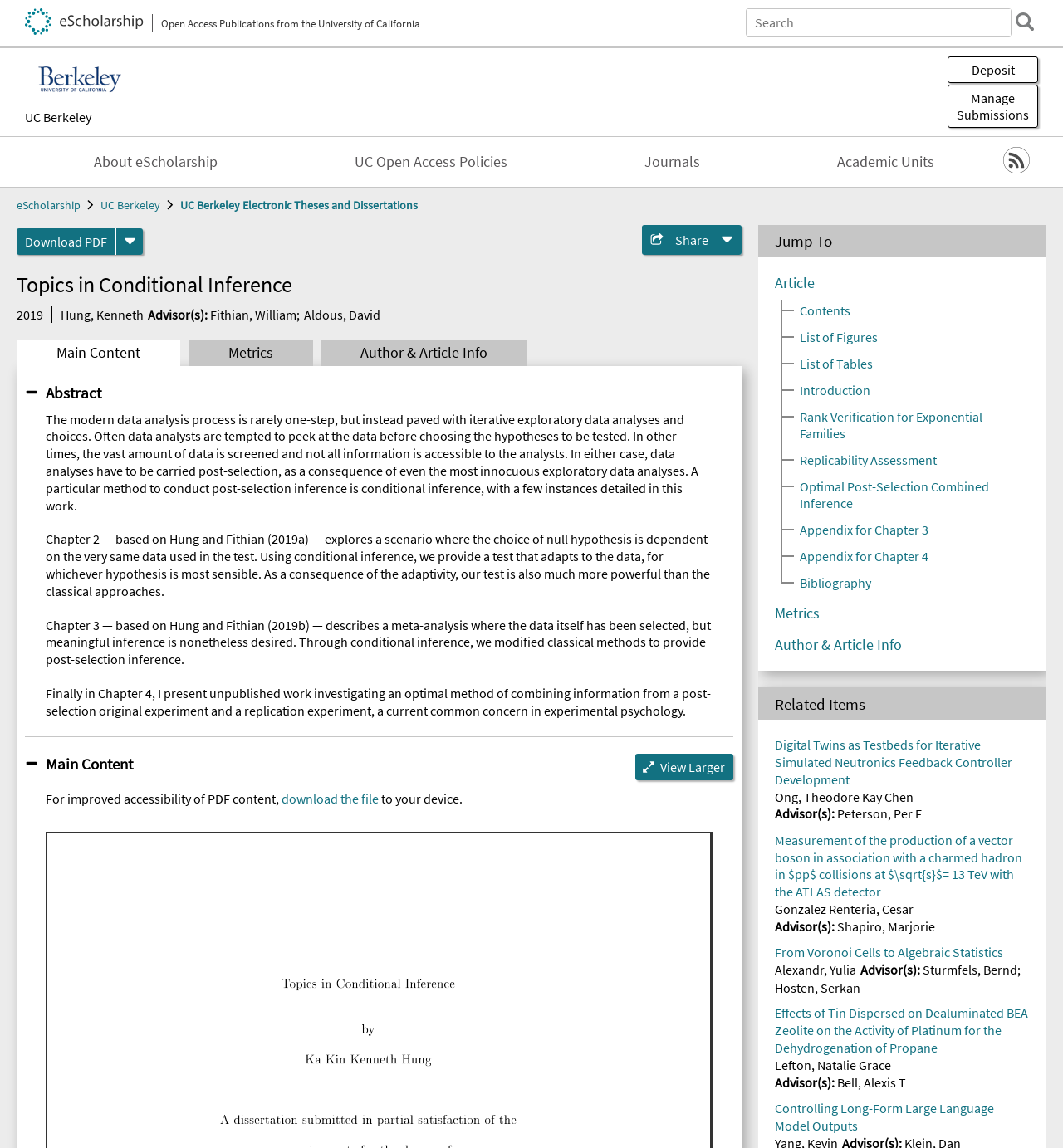Please determine the bounding box coordinates of the clickable area required to carry out the following instruction: "Jump to Article". The coordinates must be four float numbers between 0 and 1, represented as [left, top, right, bottom].

[0.729, 0.239, 0.766, 0.254]